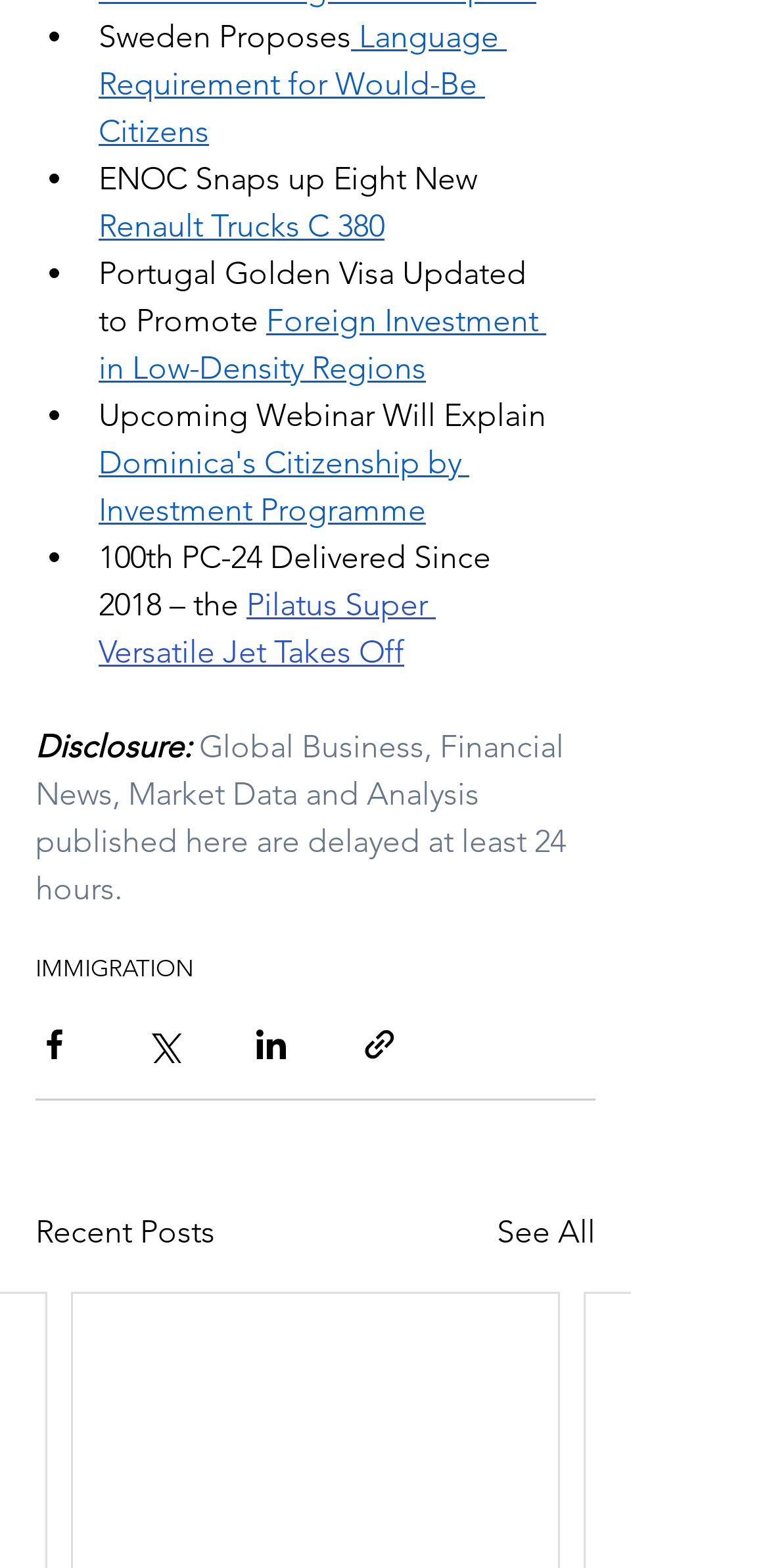Identify the bounding box coordinates for the region of the element that should be clicked to carry out the instruction: "Share via Facebook". The bounding box coordinates should be four float numbers between 0 and 1, i.e., [left, top, right, bottom].

[0.046, 0.654, 0.095, 0.678]